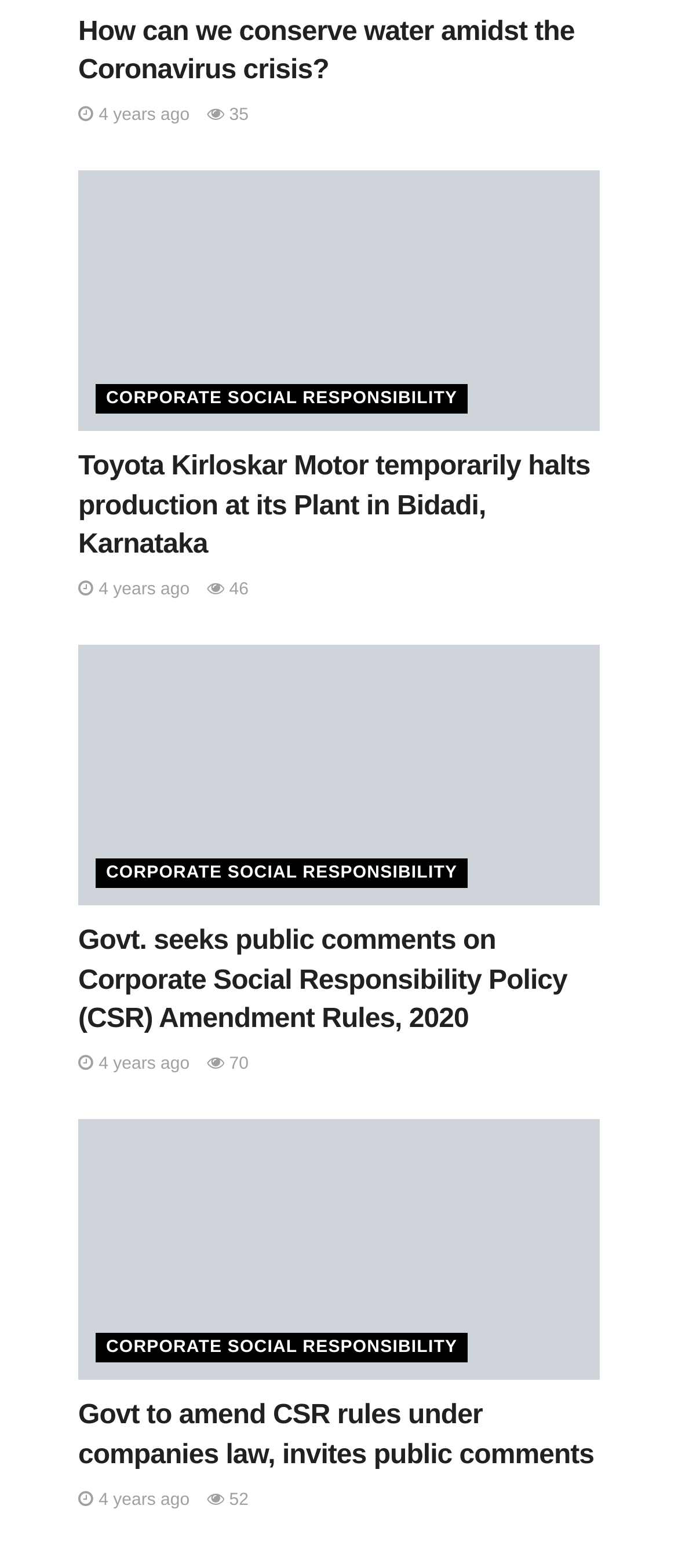How old is the last article?
Relying on the image, give a concise answer in one word or a brief phrase.

4 years ago